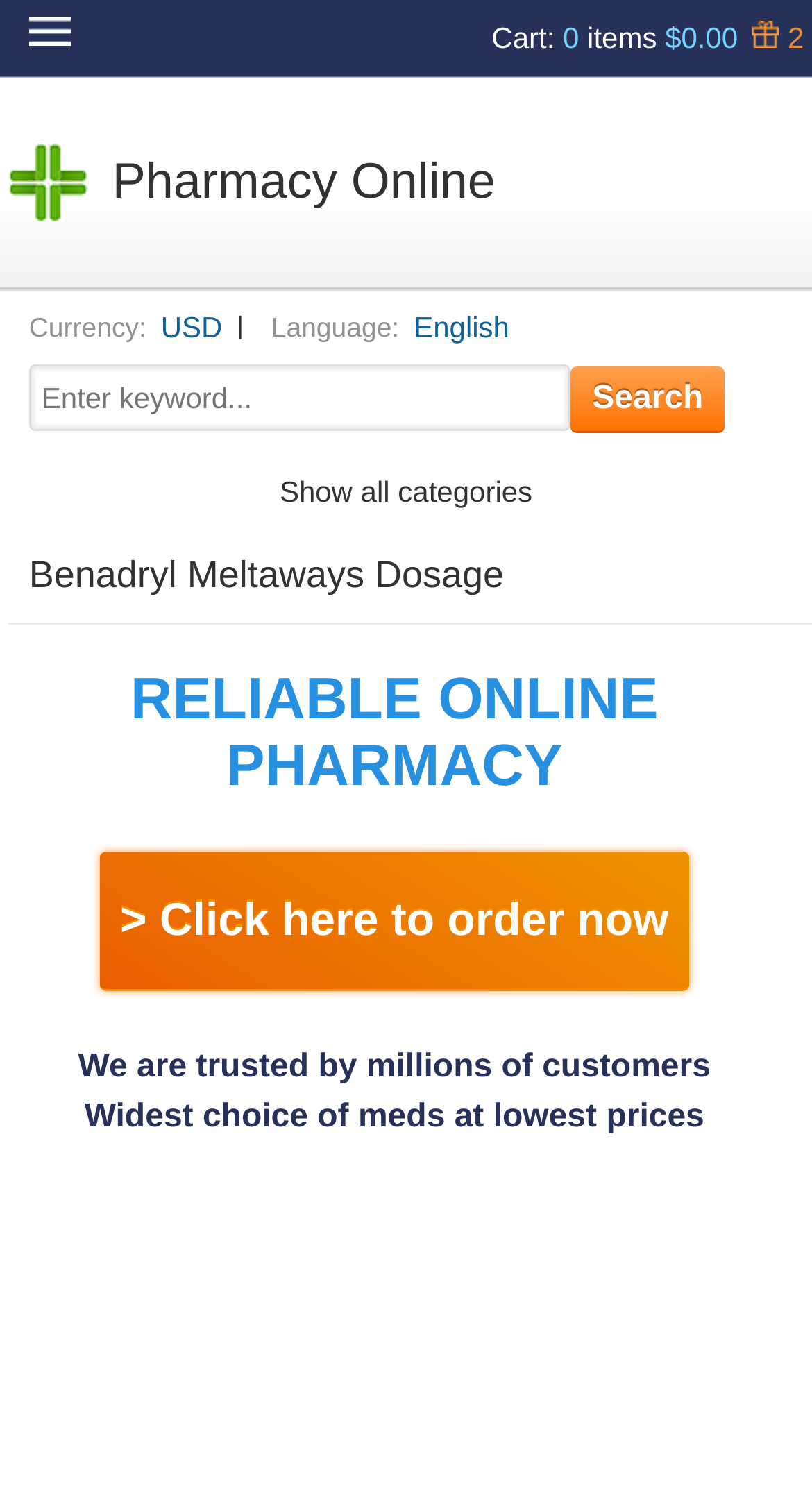Find the bounding box coordinates for the element described here: "Cart: 0 items $0.00 2".

[0.605, 0.0, 0.99, 0.051]